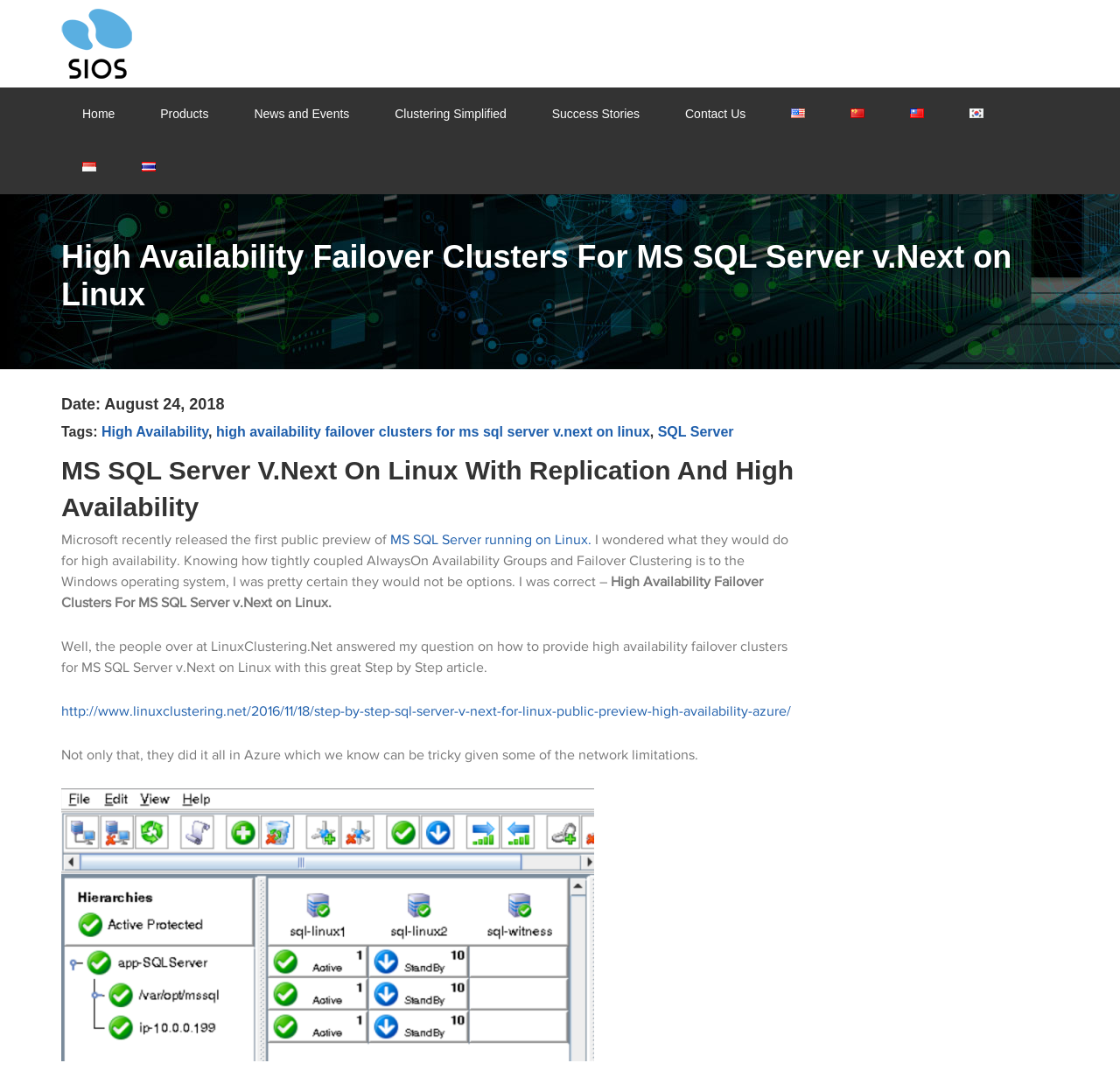Summarize the webpage comprehensively, mentioning all visible components.

The webpage is about high availability failover clusters for MS SQL Server v.Next on Linux. At the top, there is a navigation menu with 8 links, including "Home", "Products", "News and Events", and "Contact Us". Below the navigation menu, there is a heading that reads "High Availability Failover Clusters For MS SQL Server v.Next on Linux". 

To the right of the navigation menu, there are 5 language options, each with a corresponding flag icon. Below the language options, there is a main content section. The content starts with a heading that displays the date and tags of the article. 

The article begins with a paragraph that discusses Microsoft's release of the first public preview of MS SQL Server running on Linux and the author's curiosity about high availability solutions. The text is followed by a link to "MS SQL Server running on Linux". 

The article continues with a discussion on high availability failover clusters for MS SQL Server v.Next on Linux, mentioning that the people at LinuxClustering.Net have provided a step-by-step guide on how to achieve this. There is a link to the guide, which is hosted on Azure. 

At the bottom of the content section, there is a large image related to high availability failover clusters for MS SQL Server v.Next on Linux.